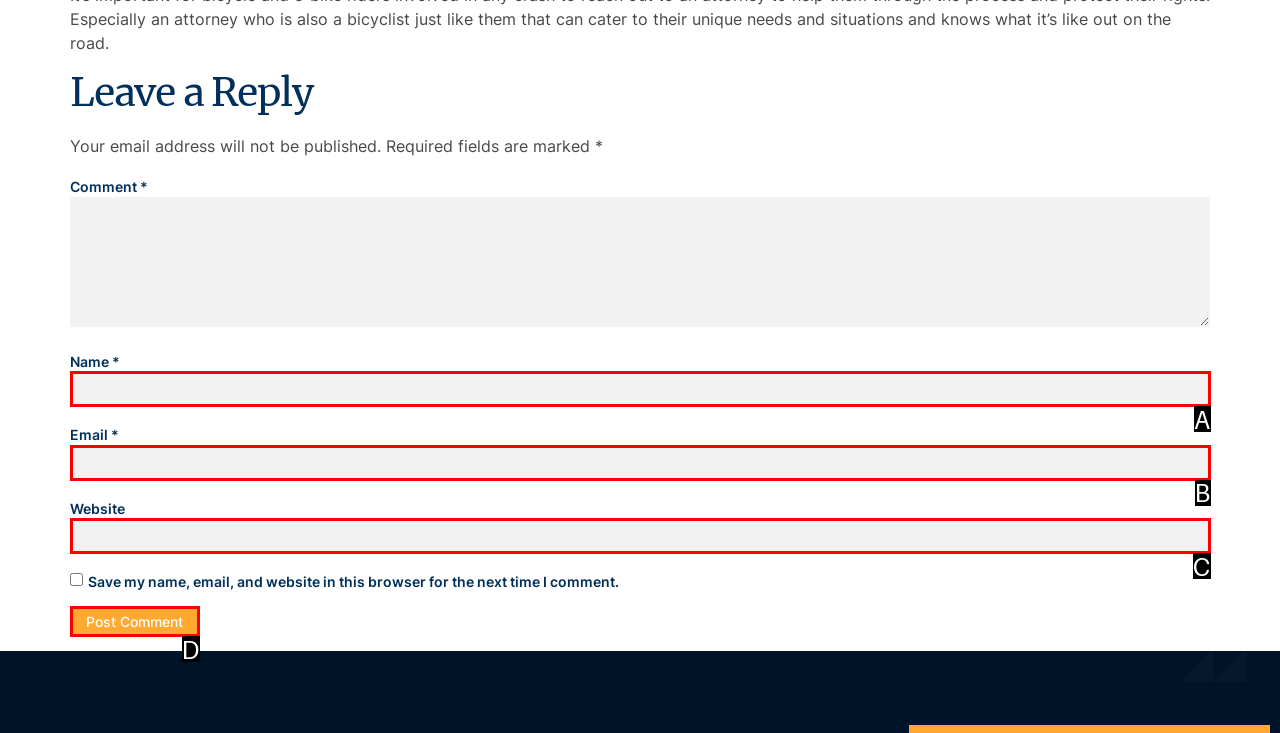Which option aligns with the description: parent_node: Search for: aria-label="Search"? Respond by selecting the correct letter.

None